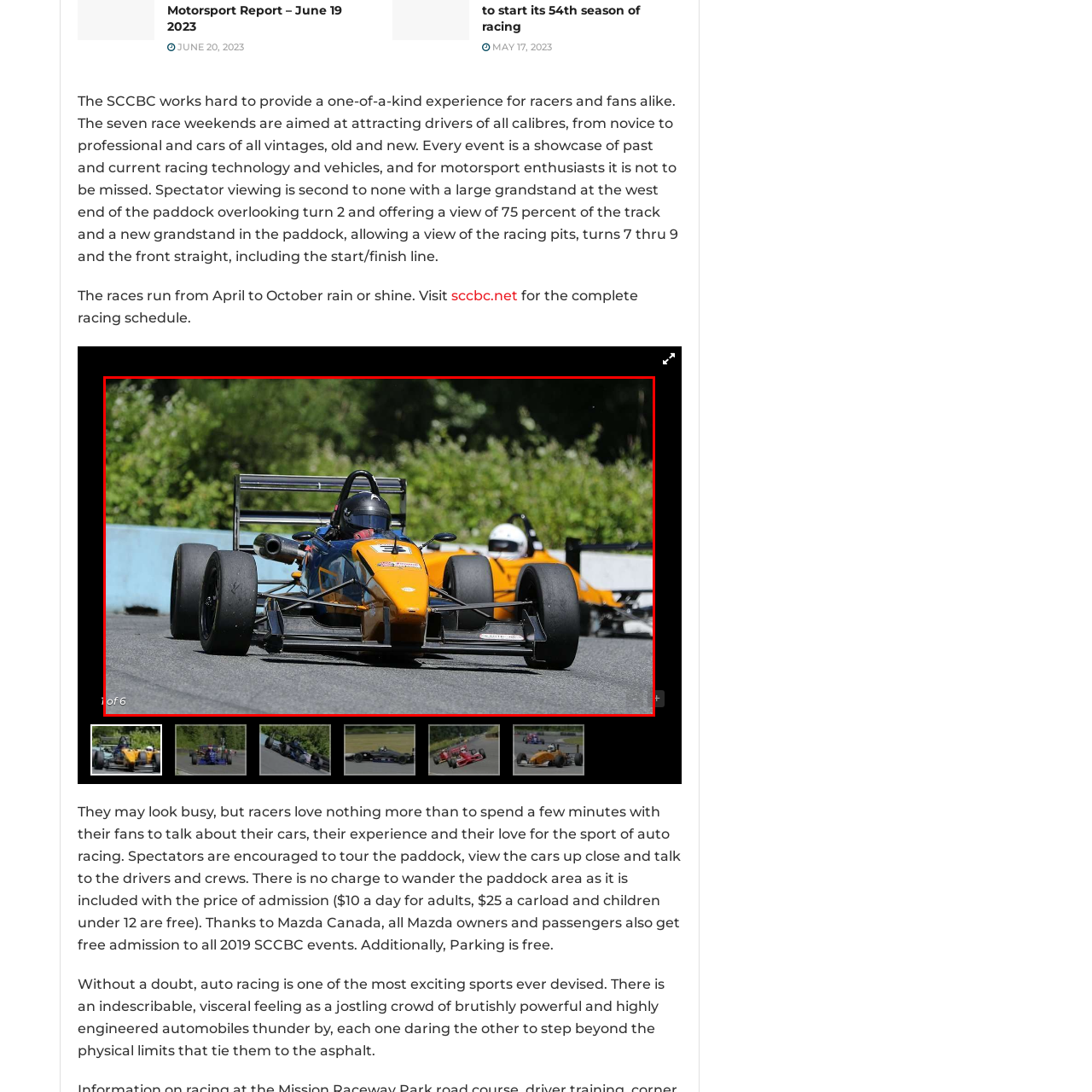Compose a thorough description of the image encased in the red perimeter.

The image showcases an exhilarating moment from a motorsport event, capturing a vibrant blue and orange race car maneuvering around a turn on the track. The car, prominently numbered "33," features an aerodynamic design optimized for speed and agility, emphasizing the competitive spirit of the race. Behind it, another car, also in orange, follows closely, hinting at the intense racing dynamics in play. Spectators can appreciate the lush green backdrop framed by the track, enhancing the atmosphere of excitement. This image is a testament to the thrilling experiences offered during the racing season, where enthusiasts come together to celebrate speed, skill, and automotive engineering.